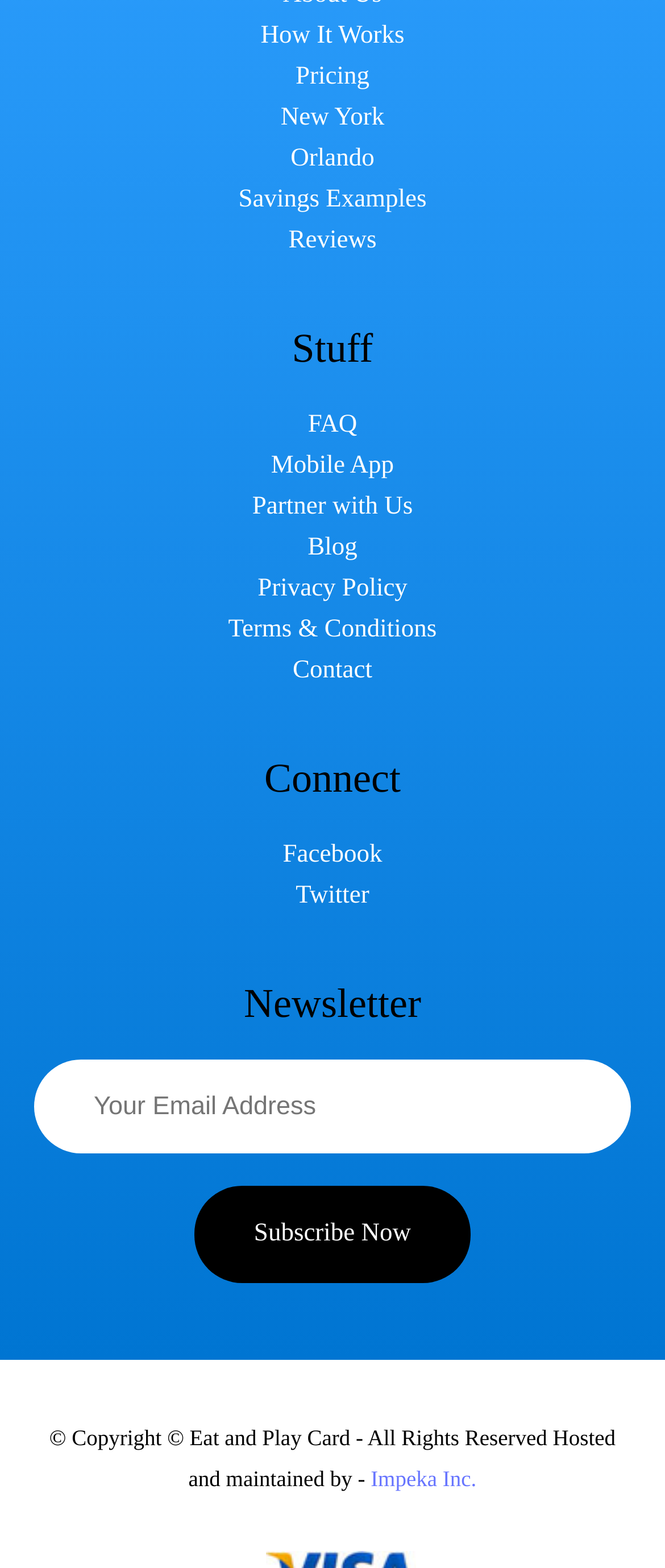Given the description: "FAQ", determine the bounding box coordinates of the UI element. The coordinates should be formatted as four float numbers between 0 and 1, [left, top, right, bottom].

[0.463, 0.367, 0.537, 0.385]